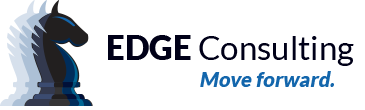Illustrate the scene in the image with a detailed description.

The image showcases the logo of EDGE Consulting, featuring a stylized chess knight in black and shades of blue, symbolizing strategy and forward-thinking. The text "EDGE Consulting" is prominently displayed, with "Move forward." positioned beneath it in a dynamic blue font. This design reflects the firm's focus on innovative solutions and strategic guidance, suggesting a partnership that empowers clients to navigate challenges and achieve their goals. The integration of the chess piece resonates with themes of planning and tactical advancement, reinforcing the firm's commitment to helping individuals and organizations succeed in a competitive landscape.